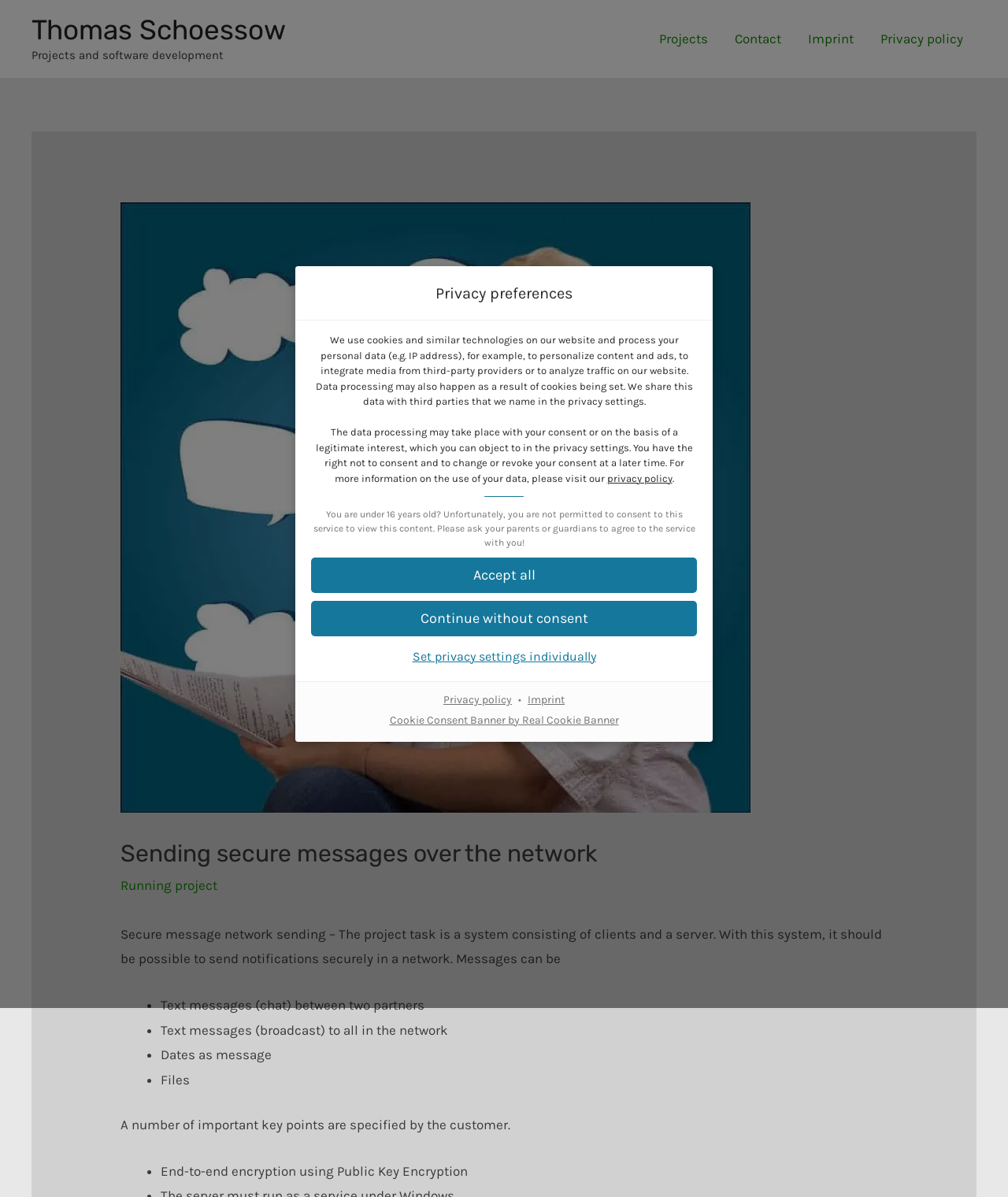Locate the UI element that matches the description Continue without consent in the webpage screenshot. Return the bounding box coordinates in the format (top-left x, top-left y, bottom-right x, bottom-right y), with values ranging from 0 to 1.

[0.309, 0.502, 0.691, 0.532]